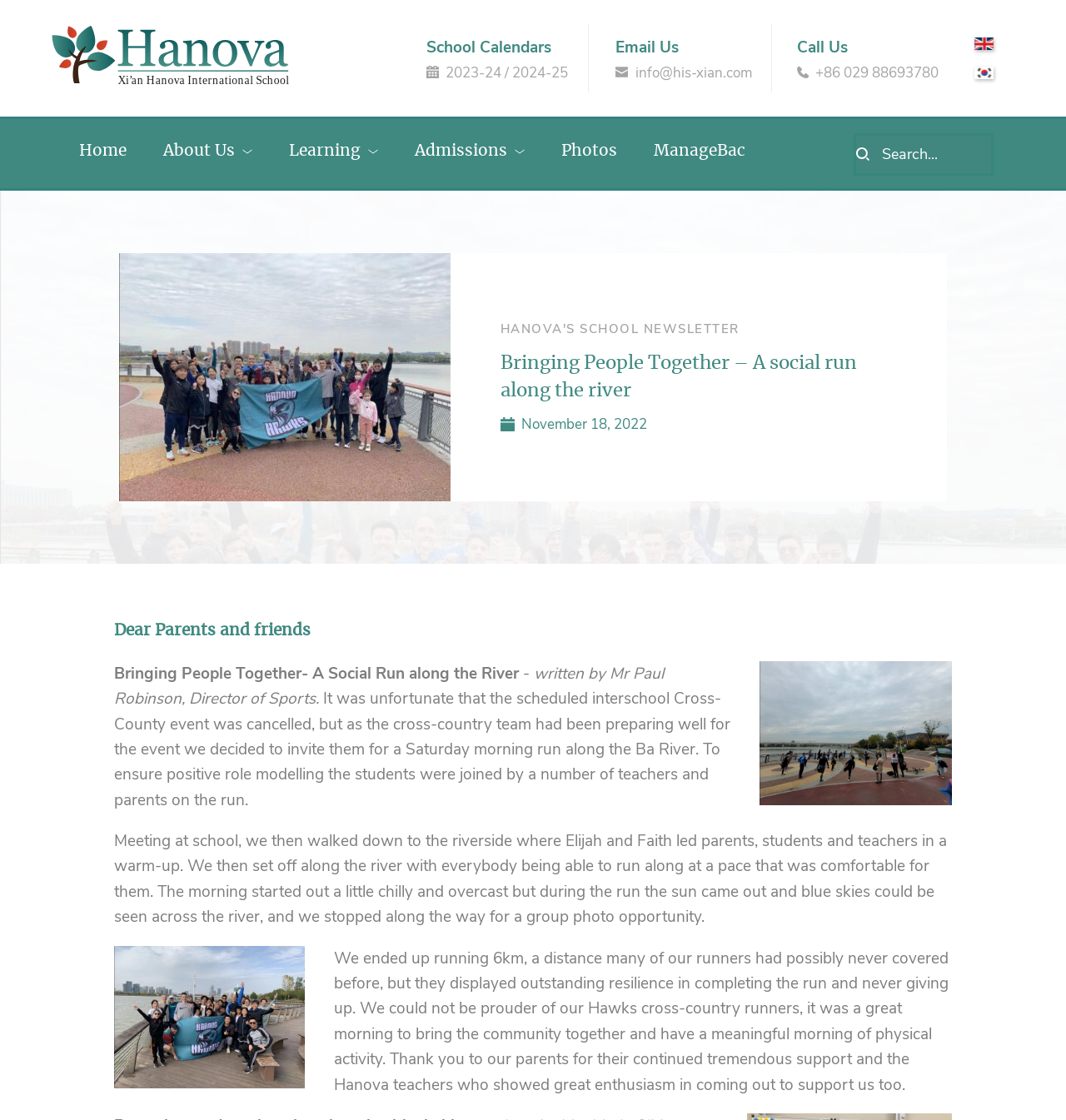Who is the Director of Sports?
Refer to the image and give a detailed answer to the query.

The question asks for the identity of the Director of Sports. From the webpage, we can find the text 'written by Mr Paul Robinson, Director of Sports.' which clearly indicates that Mr Paul Robinson is the Director of Sports.